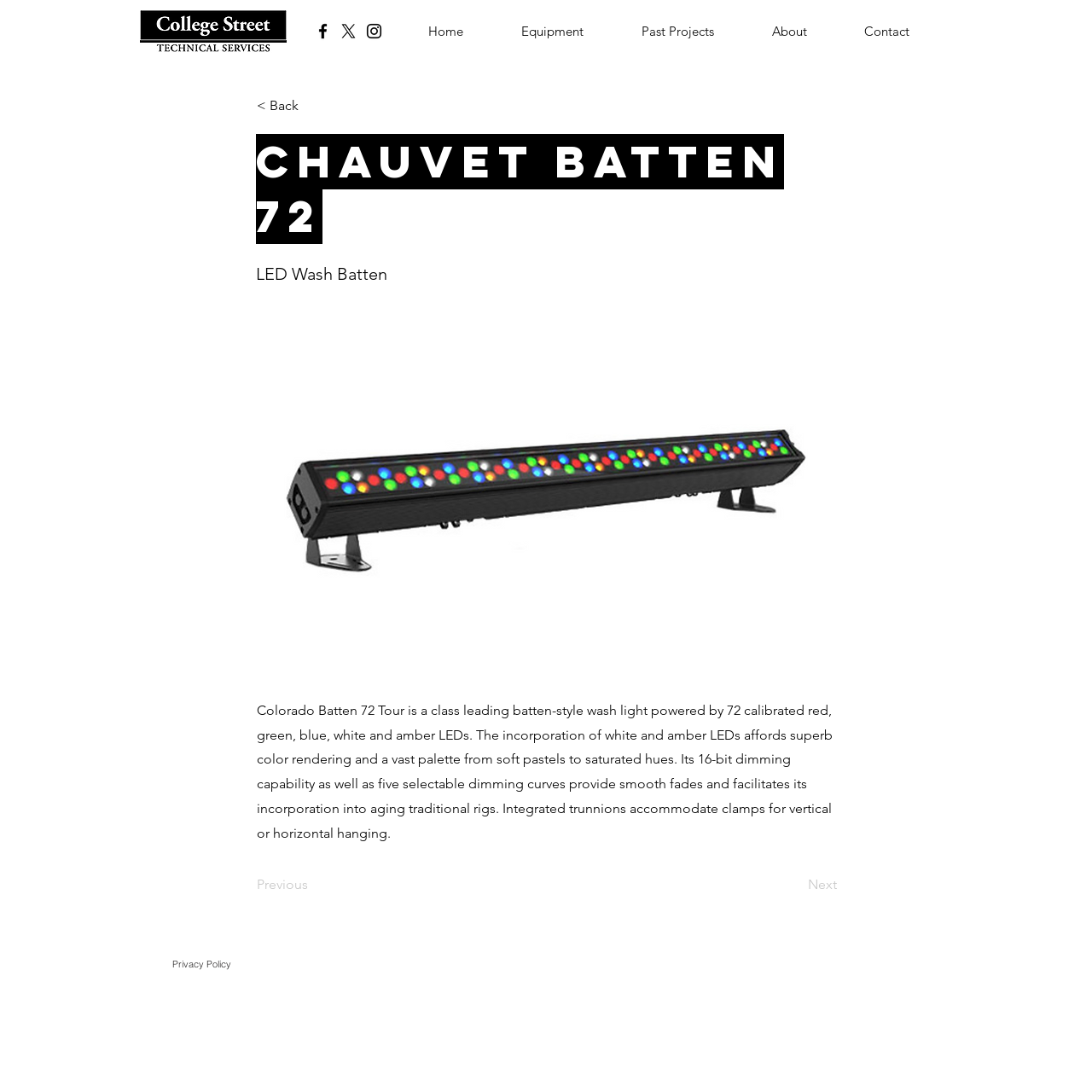Please examine the image and provide a detailed answer to the question: What type of light is described on this page?

Based on the text 'LED Wash Batten' and the description of the product, it can be inferred that the type of light being described is an LED Wash Batten.